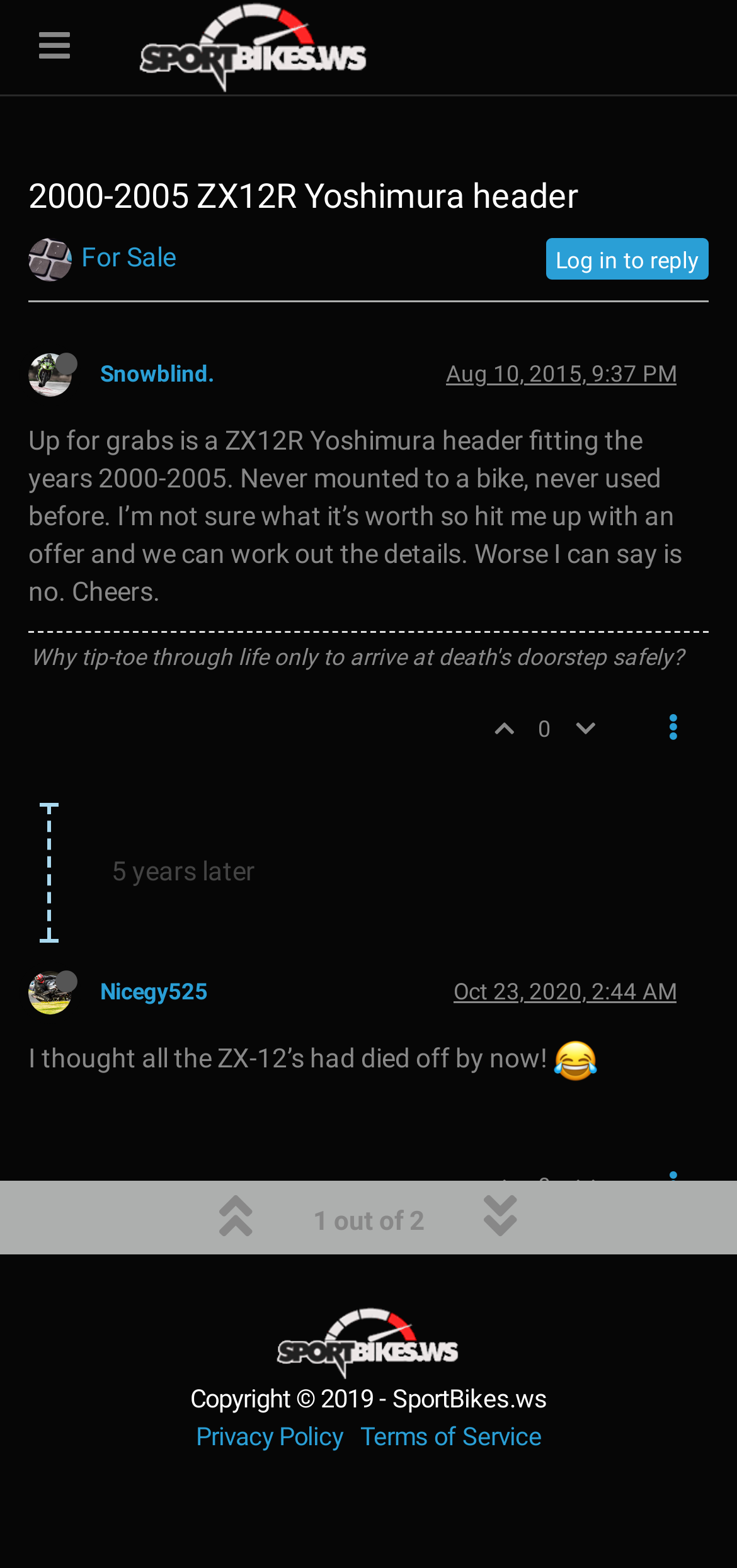Can you provide the bounding box coordinates for the element that should be clicked to implement the instruction: "Click the heart icon"?

[0.645, 0.443, 0.709, 0.488]